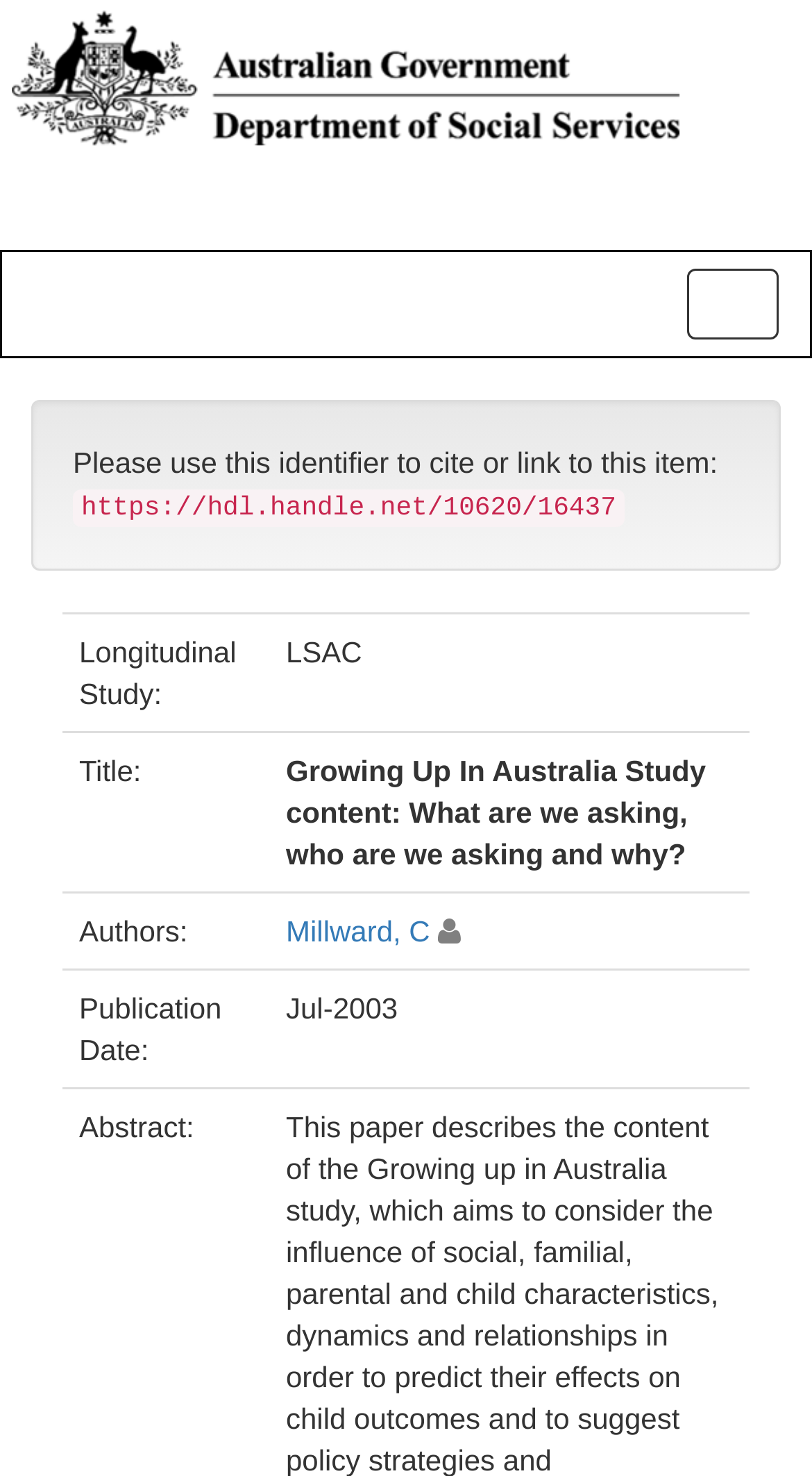When was the study published?
Please provide an in-depth and detailed response to the question.

I found the publication date by looking at the gridcell element with the text 'Publication Date:' and its corresponding value in the next gridcell, which is 'Jul-2003'.